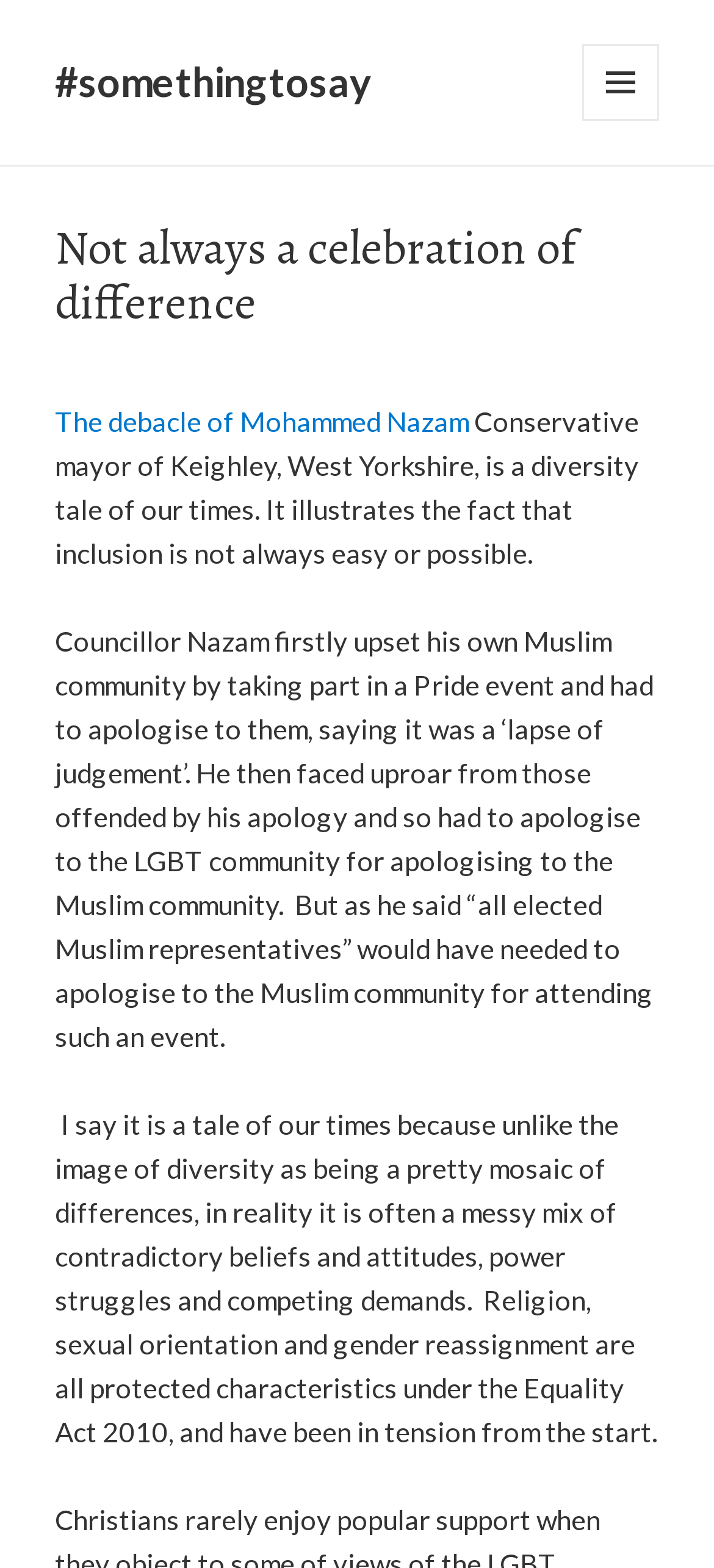Please give a short response to the question using one word or a phrase:
What event did the mayor attend?

Pride event